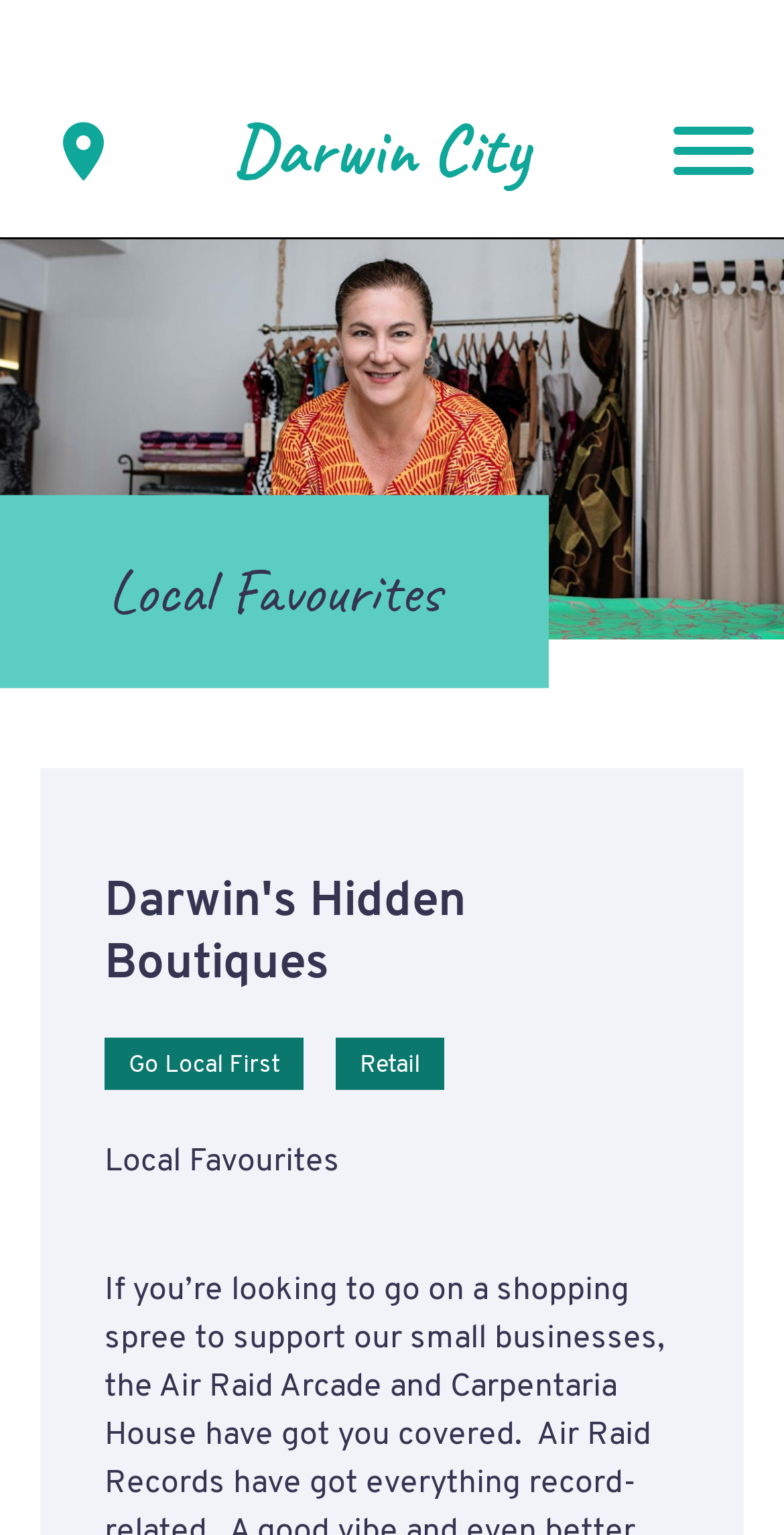What is the name of the first boutique?
Using the image as a reference, answer the question with a short word or phrase.

Albertini